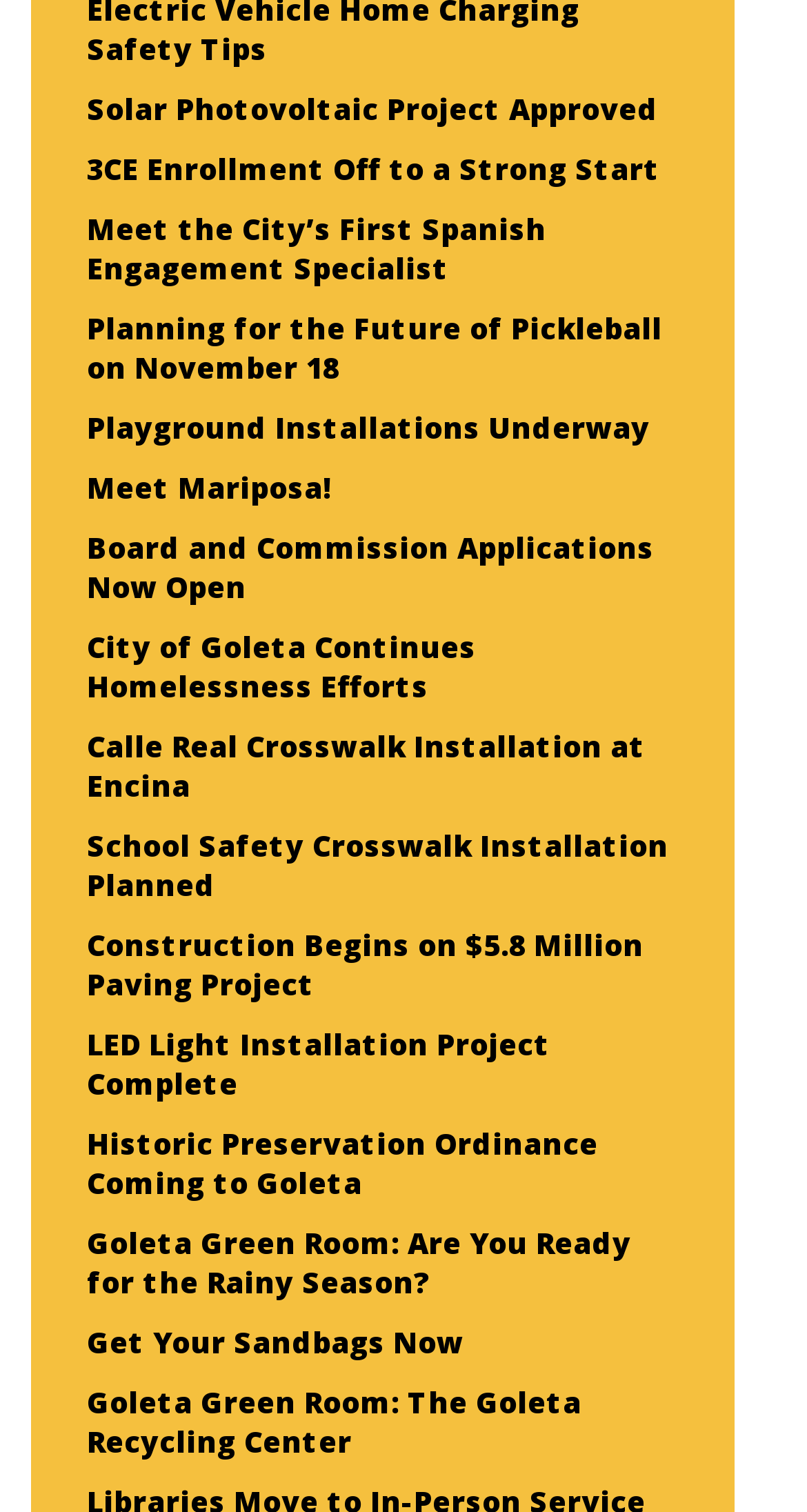Answer the question with a brief word or phrase:
What is the topic of the first news article?

Solar Photovoltaic Project